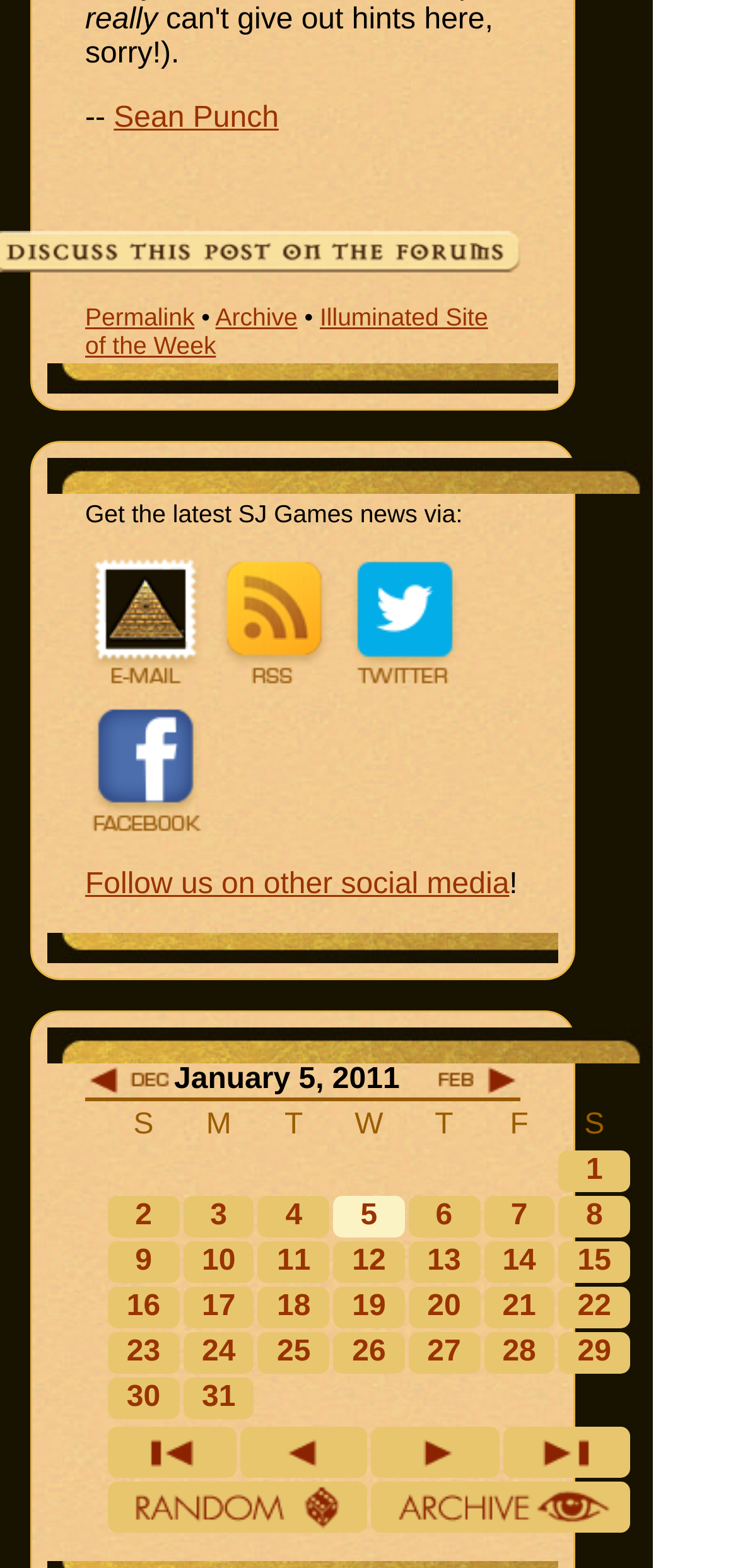Locate the bounding box coordinates of the element you need to click to accomplish the task described by this instruction: "Follow us on Twitter".

[0.466, 0.425, 0.631, 0.445]